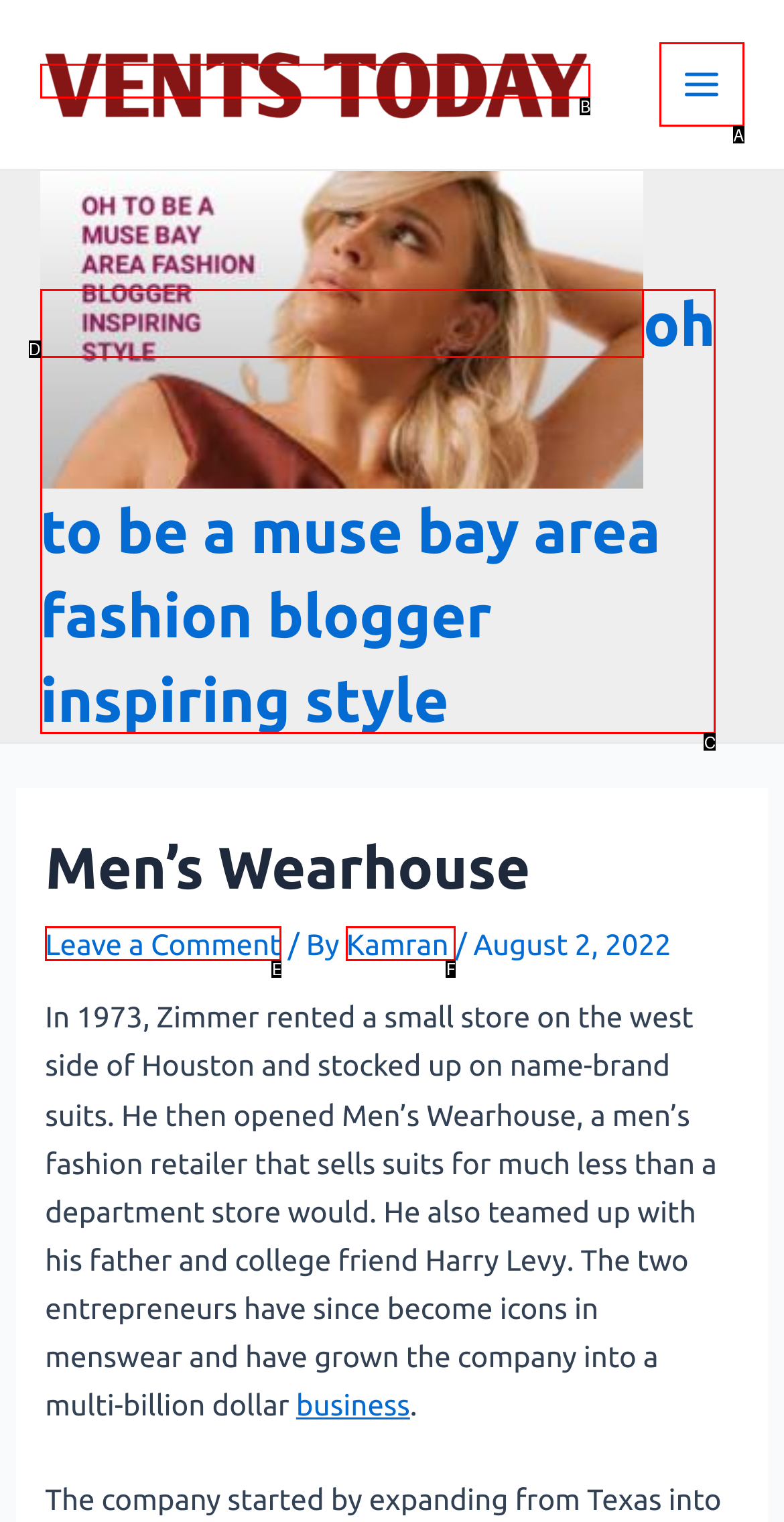Using the element description: Main Menu, select the HTML element that matches best. Answer with the letter of your choice.

A